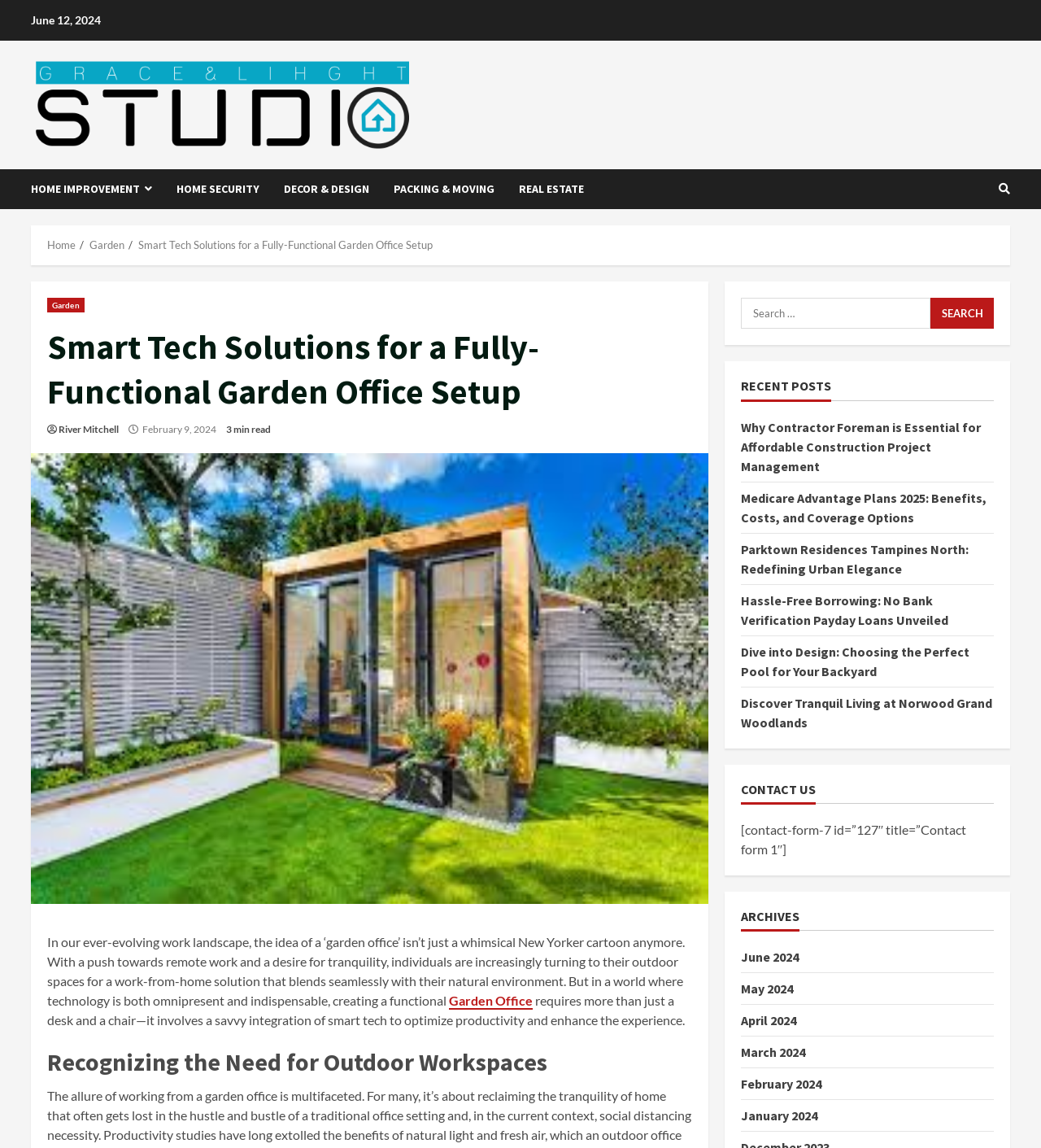Write an extensive caption that covers every aspect of the webpage.

This webpage is about Smart Tech Solutions for a Fully-Functional Garden Office Setup, provided by Grace And Light Studio. At the top, there is a date "June 12, 2024" and a link to the studio's website, accompanied by their logo. Below that, there are five main navigation links: HOME IMPROVEMENT, HOME SECURITY, DECOR & DESIGN, PACKING & MOVING, and REAL ESTATE. 

On the top right, there is a search bar with a search button. Below the navigation links, there is a breadcrumb navigation section, showing the current page's path: Home > Garden > Smart Tech Solutions for a Fully-Functional Garden Office Setup.

The main content of the page is divided into sections. The first section has a heading "Smart Tech Solutions for a Fully-Functional Garden Office Setup" and a subheading "Recognizing the Need for Outdoor Workspaces". The text in this section discusses the importance of integrating smart technology into garden offices to optimize productivity and enhance the experience.

On the right side of the page, there are several sections. The first section is titled "RECENT POSTS" and lists six recent articles with links. Below that, there is a "CONTACT US" section with a contact form. Further down, there is an "ARCHIVES" section, listing links to monthly archives from January 2024 to June 2024.